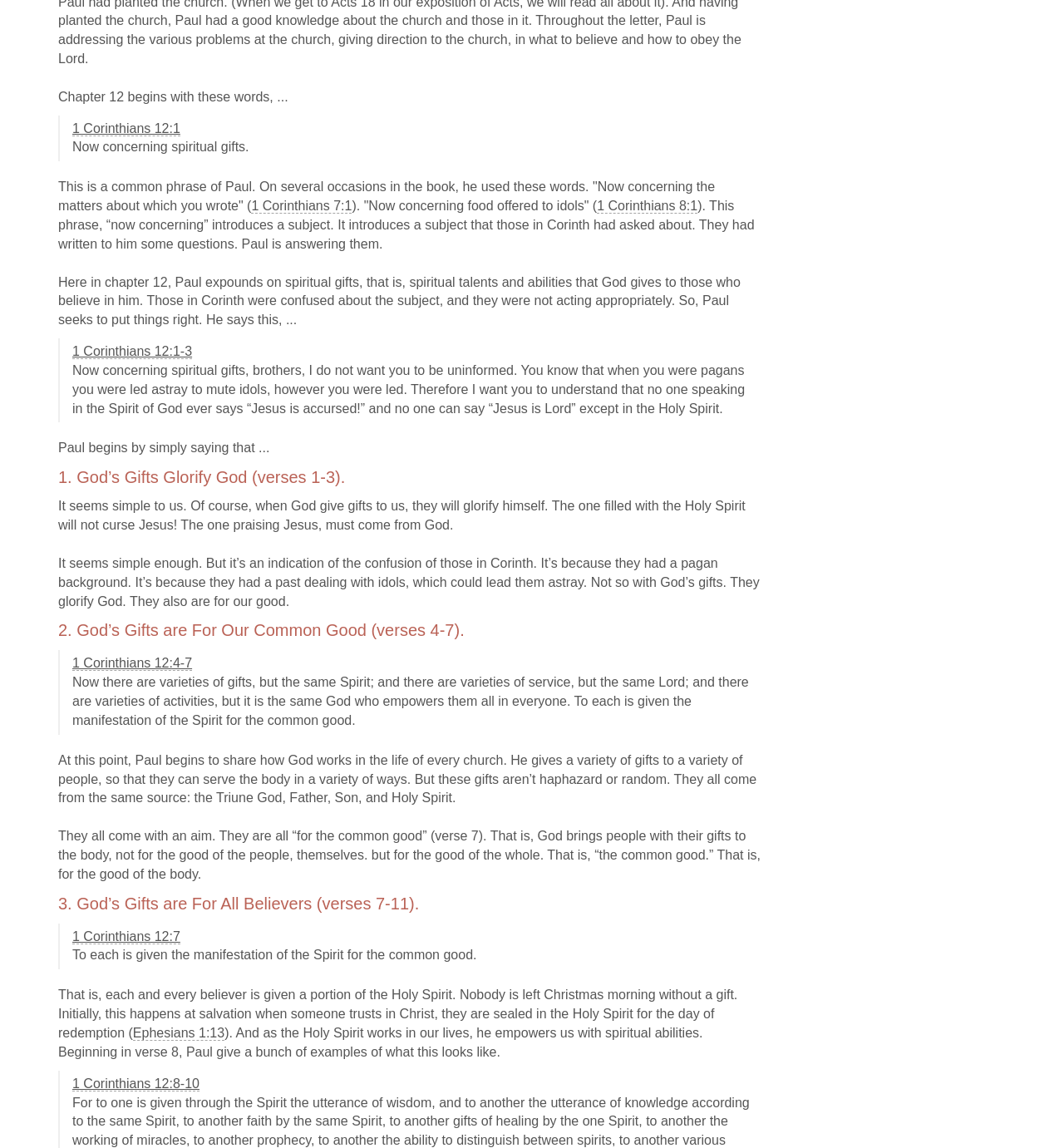Analyze the image and provide a detailed answer to the question: What is the purpose of God's gifts?

The purpose of God's gifts is for the common good, as stated in the text 'To each is given the manifestation of the Spirit for the common good.'